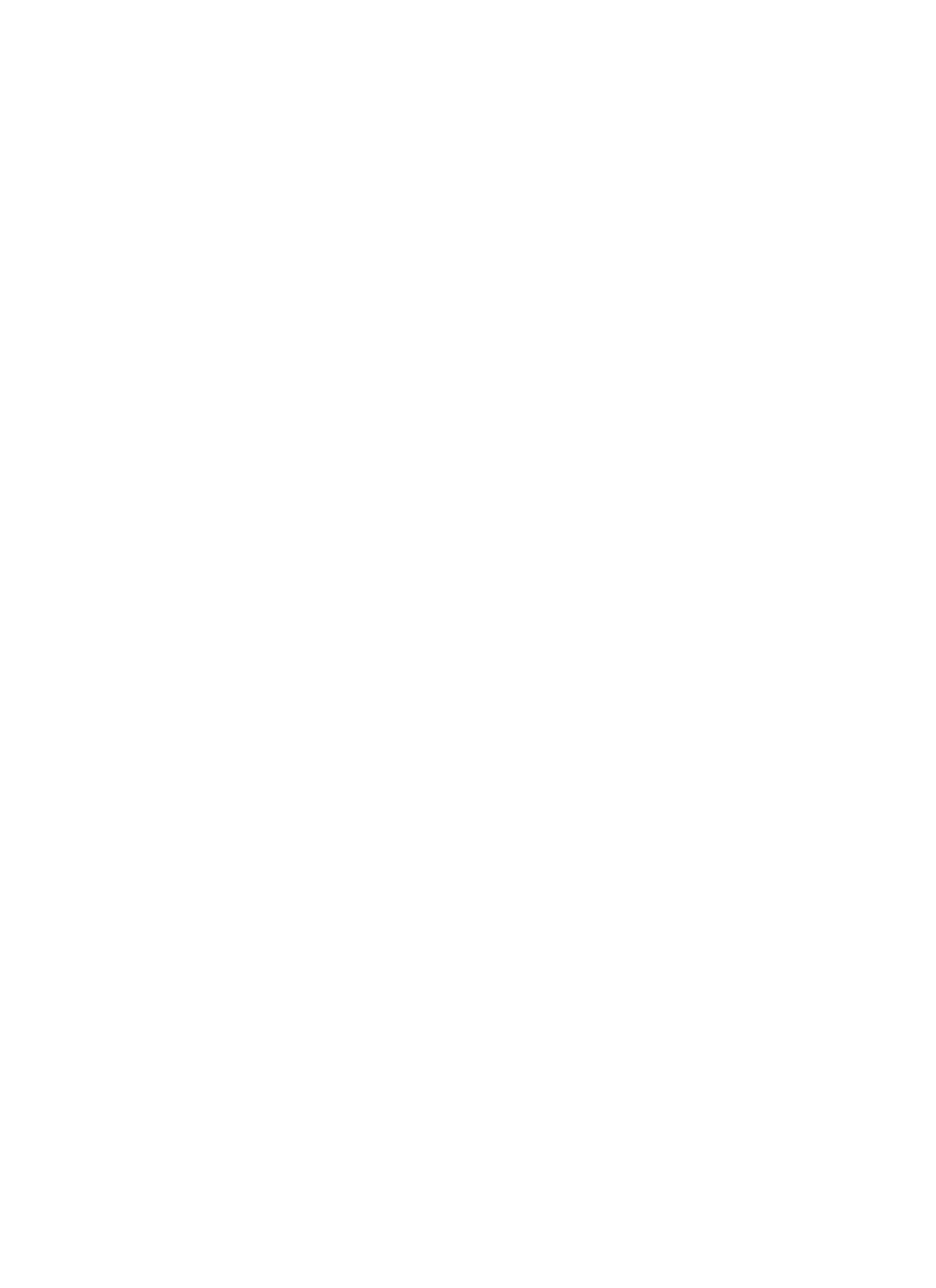What is the version of Apache used in the example?
Using the information from the image, answer the question thoroughly.

The version of Apache used in the example is mentioned in the output of the telnet command, where it is shown as 'Server: Apache/2.0.59'